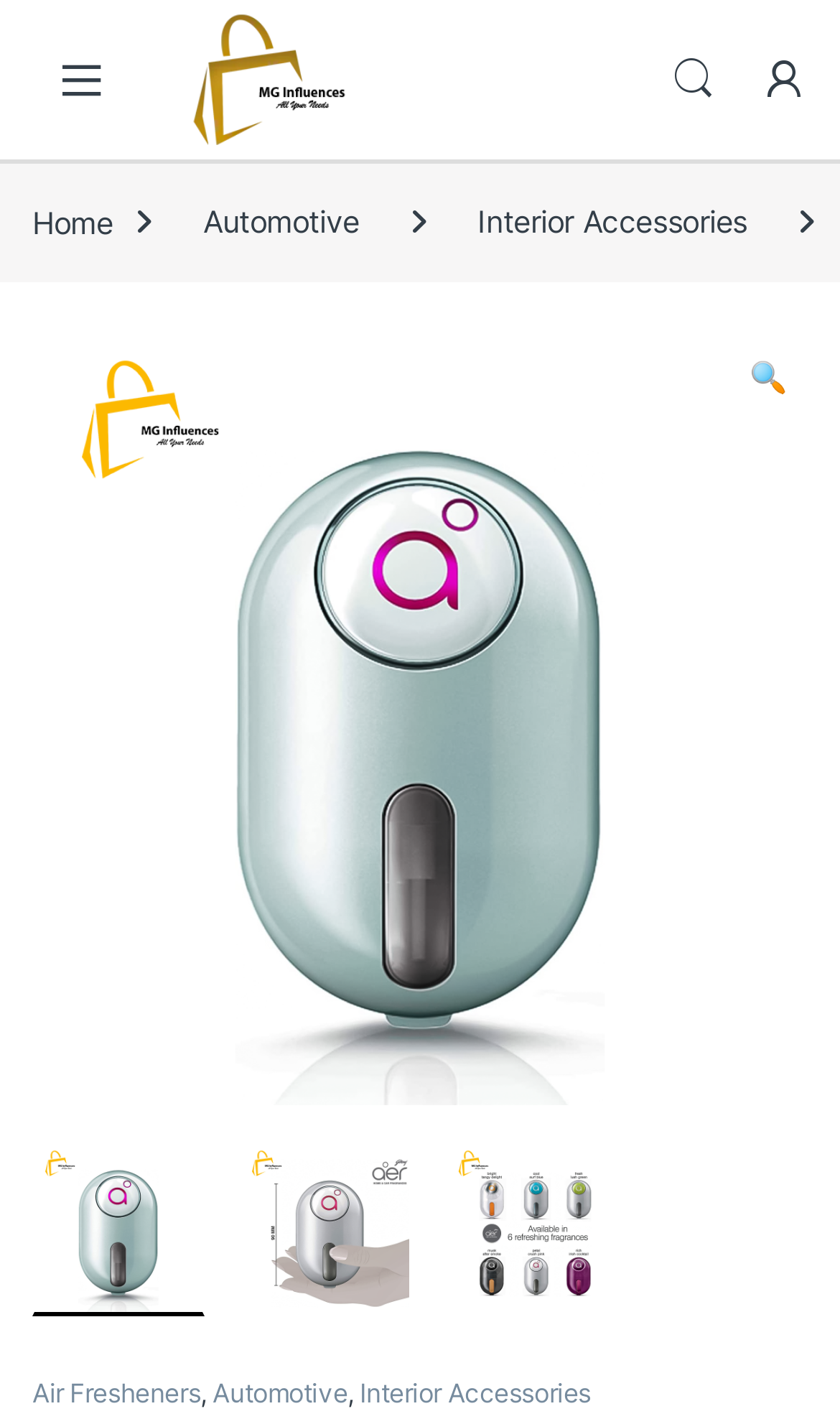Please identify the bounding box coordinates of the element that needs to be clicked to perform the following instruction: "Click the Air Fresheners link".

[0.038, 0.967, 0.239, 0.989]